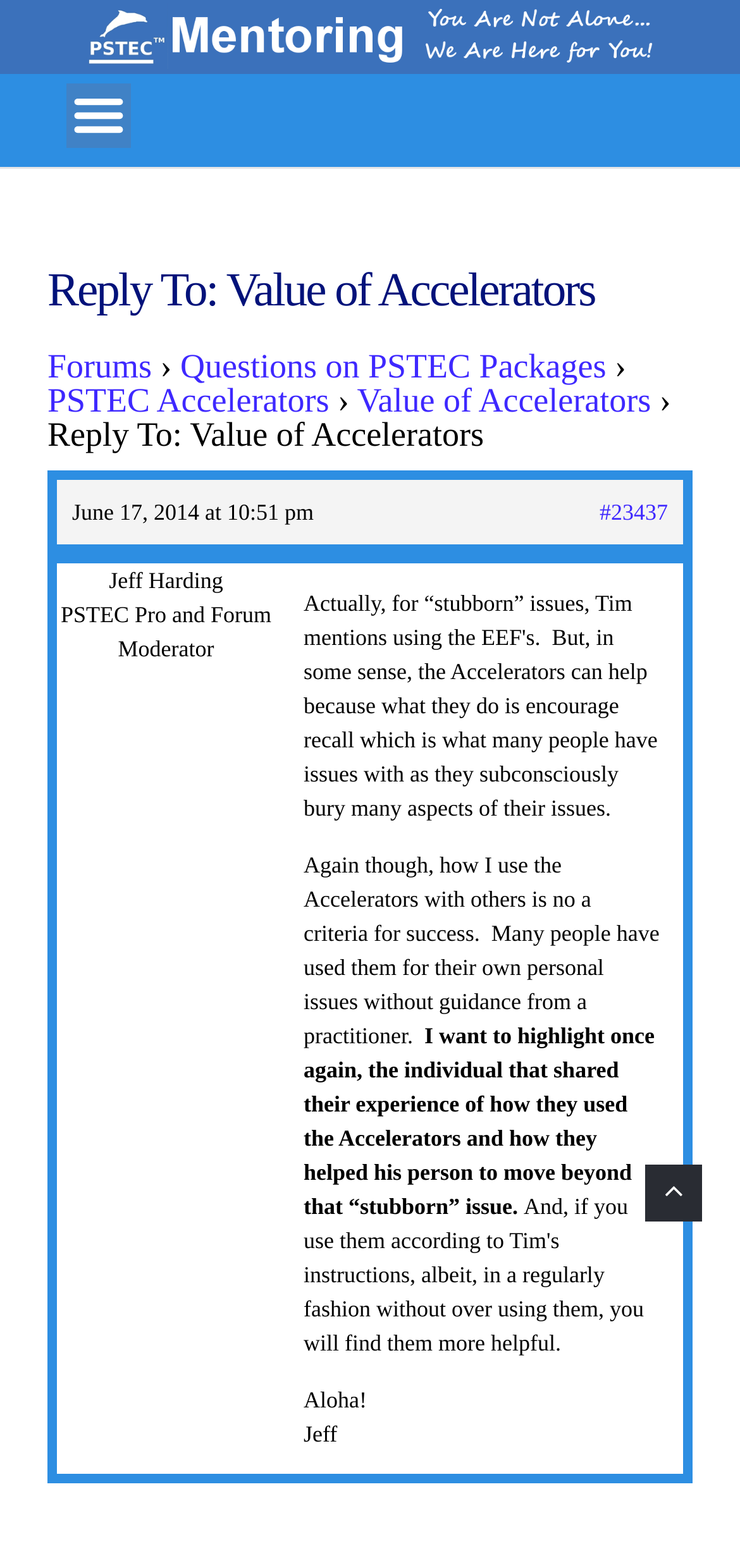Describe the entire webpage, focusing on both content and design.

The webpage is about PSTEC Mentoring, with a prominent link at the top with the same title. To the right of the link, there is a small image. Below the image, there is a heading that reads "Reply To: Value of Accelerators". 

Under the heading, there are several links, including "Forums", "Questions on PSTEC Packages", "PSTEC Accelerators", and "Value of Accelerators", which are arranged horizontally. These links are separated by static text "›" symbols. 

Below these links, there is a post from Jeff Harding, a PSTEC Pro and Forum Moderator, dated June 17, 2014, at 10:51 pm. The post consists of three paragraphs of text, where Jeff shares his thoughts on using Accelerators for personal issues and highlights an individual's experience of overcoming a "stubborn" issue with the help of Accelerators. The post ends with a greeting "Aloha!" and the author's name "Jeff".